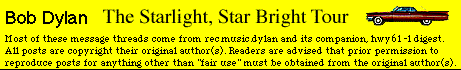What is emphasized regarding postings?
Using the image, answer in one word or phrase.

Copyrighted to original authors